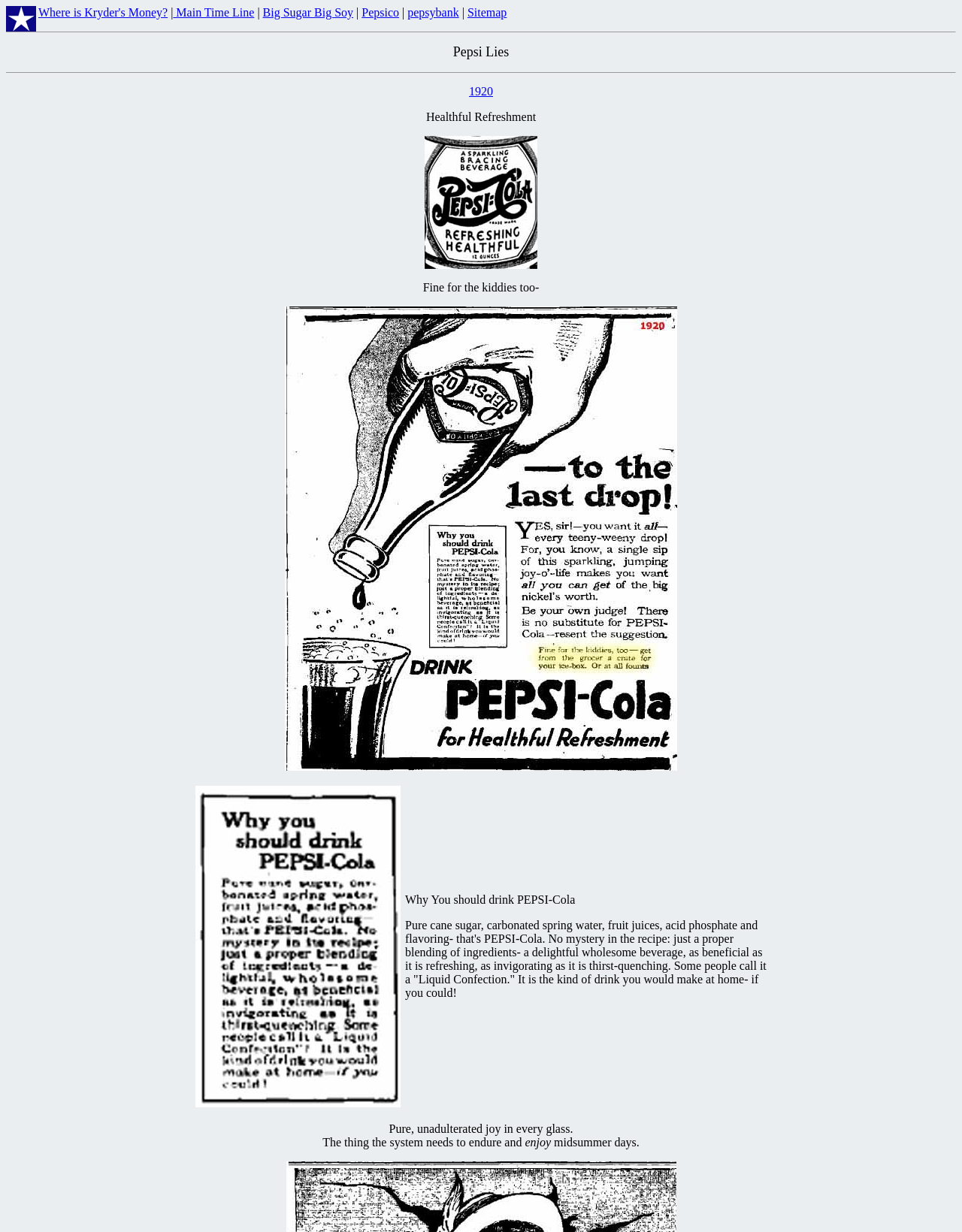Describe the entire webpage, focusing on both content and design.

The webpage is about Pepsi Lies, with a focus on the history and marketing of Pepsi-Cola. At the top, there is a row of links, including "Where is Kryder's Money?", "Main Time Line", "Big Sugar Big Soy", "Pepsico", "pepsybank", and "Sitemap". These links are separated by vertical lines and are positioned horizontally across the top of the page.

Below the links, there is a horizontal separator line, followed by a title "Pepsi Lies" in a larger font. Underneath the title, there is another horizontal separator line.

The main content of the page is divided into two sections. On the left, there is an image, and on the right, there is a block of text that reads "Healthful Refreshment" and "Fine for the kiddies too-". Below this text, there is a larger image that takes up most of the width of the page.

Further down, there is a table with two columns. The left column contains an image, and the right column contains a long paragraph of text that describes the ingredients and benefits of Pepsi-Cola. The text is written in a promotional tone, highlighting the wholesome and refreshing qualities of the beverage.

At the bottom of the page, there are three lines of text that read "Pure, unadulterated joy in every glass.", "The thing the system needs to endure and", and "enjoy midsummer days.". These lines are positioned horizontally across the bottom of the page.